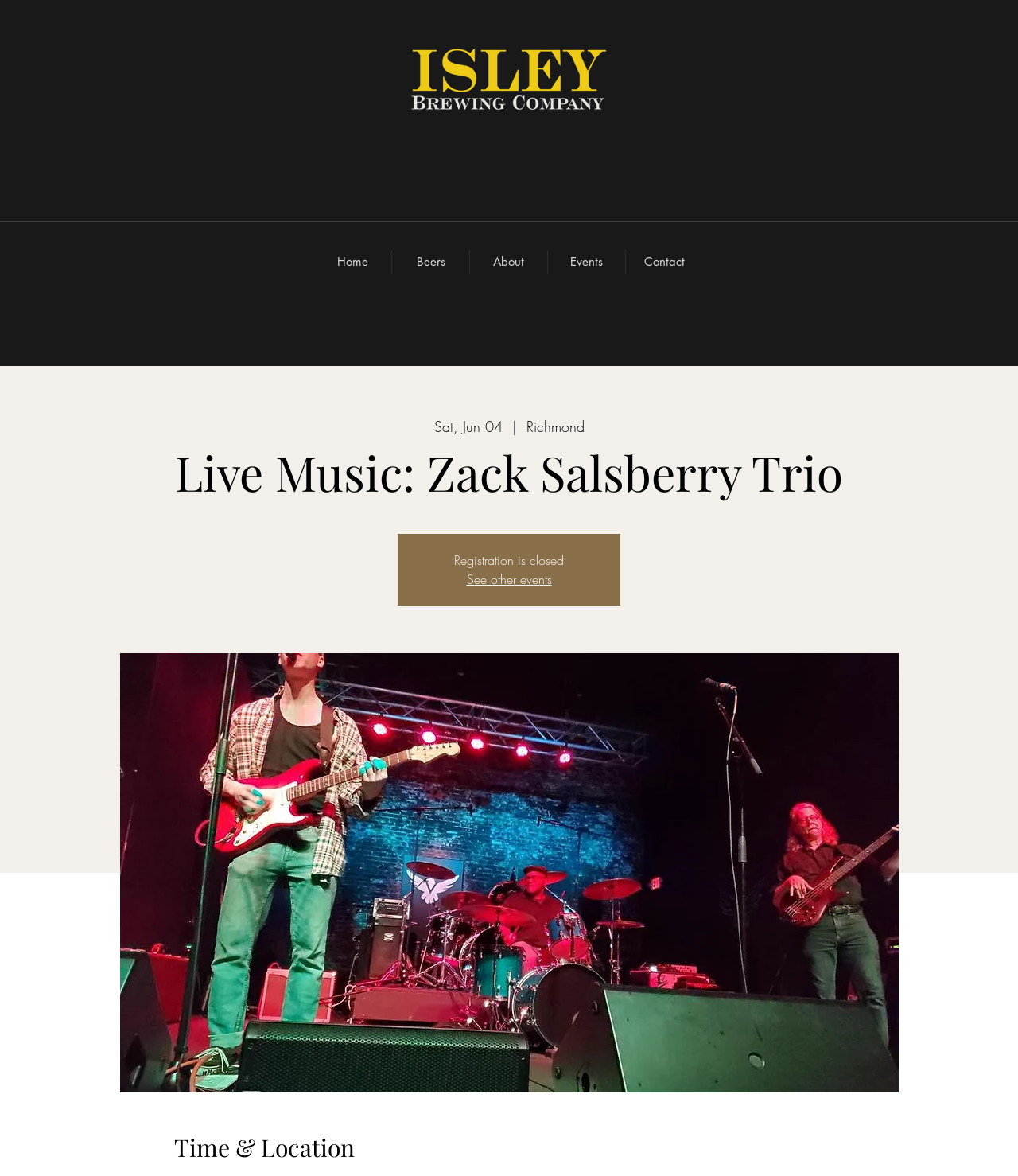What is the location of the event?
Using the image provided, answer with just one word or phrase.

Richmond